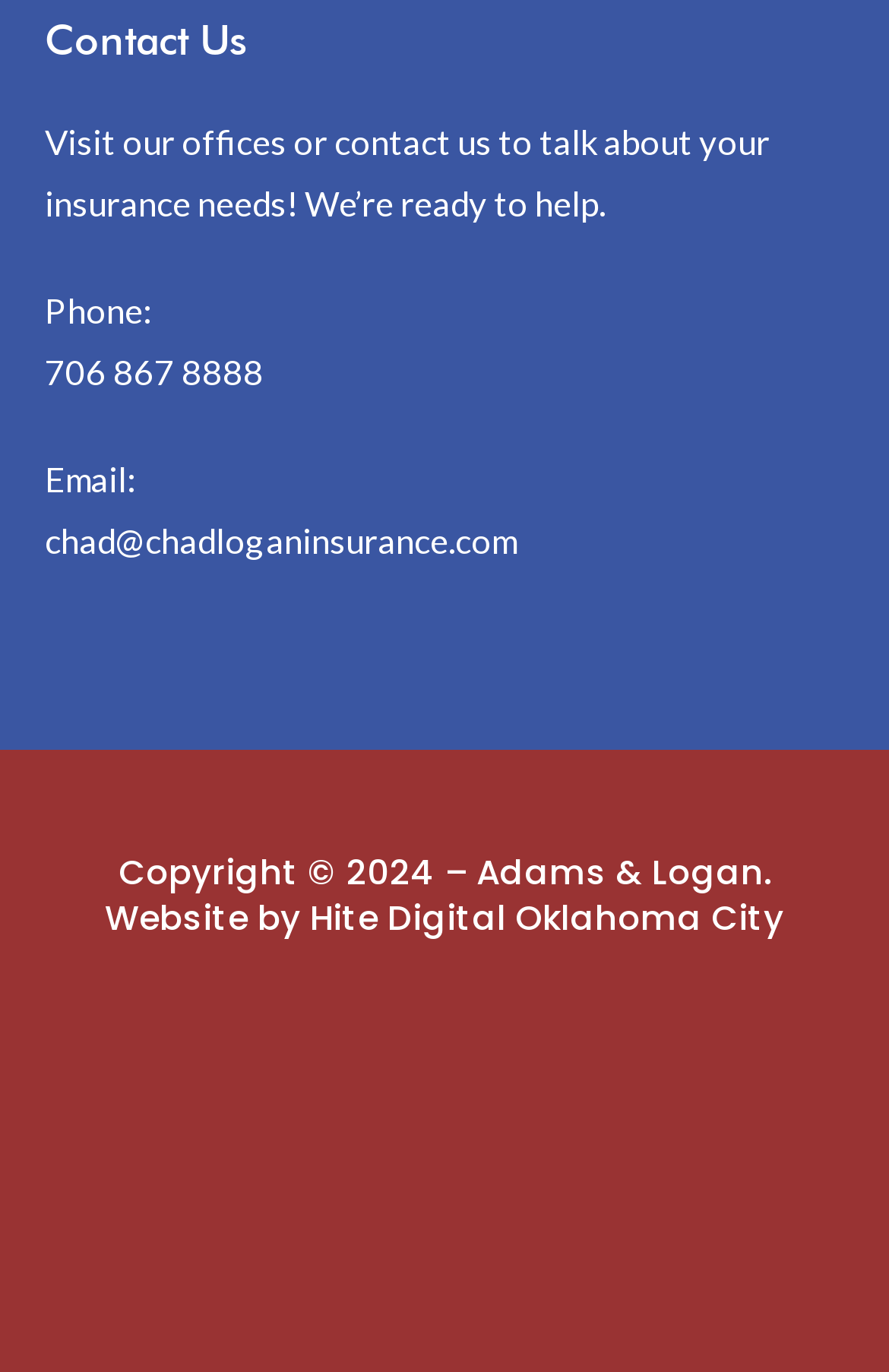Respond concisely with one word or phrase to the following query:
What is the company name mentioned in the copyright text?

Adams & Logan